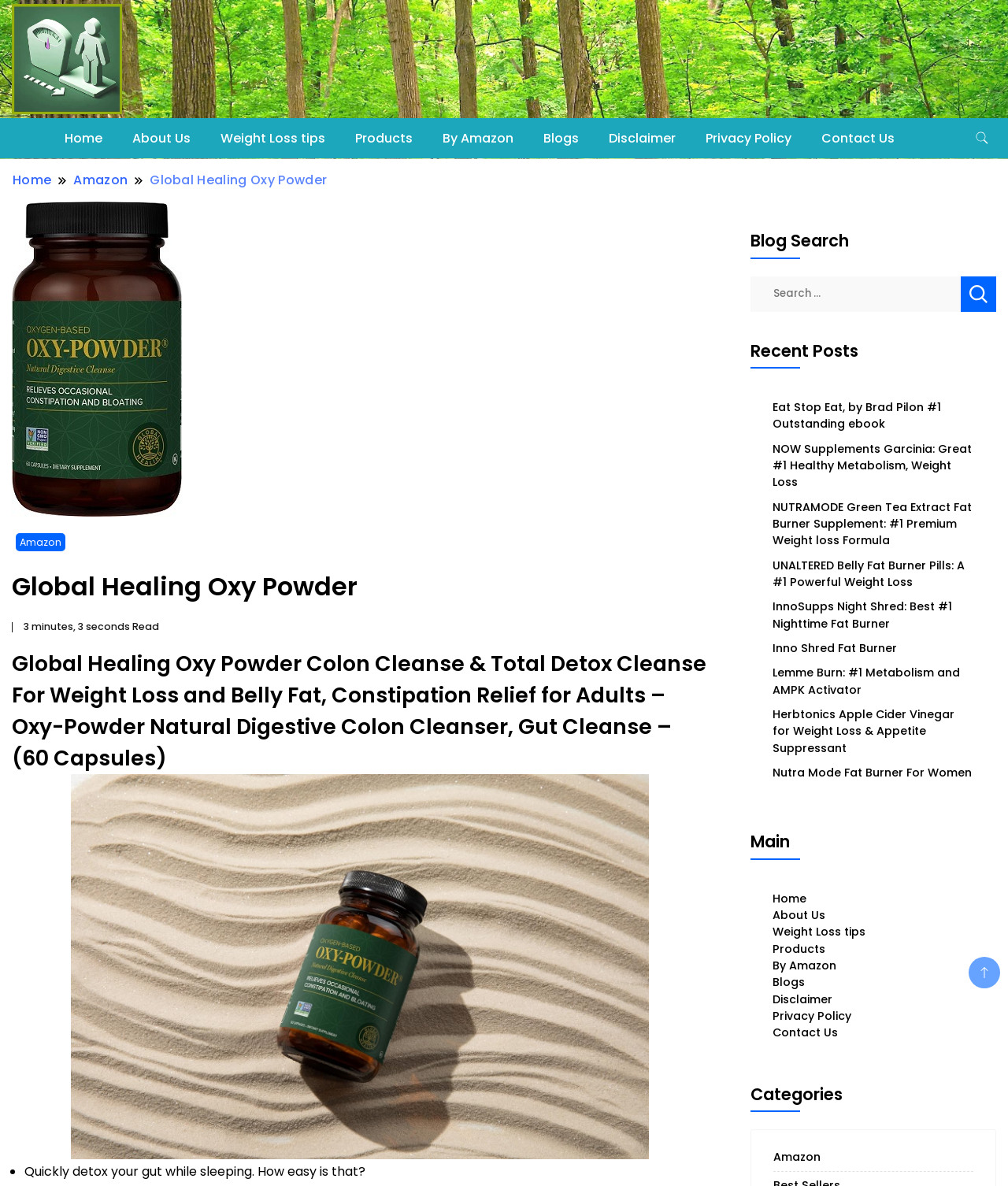How many categories are there?
Answer briefly with a single word or phrase based on the image.

1